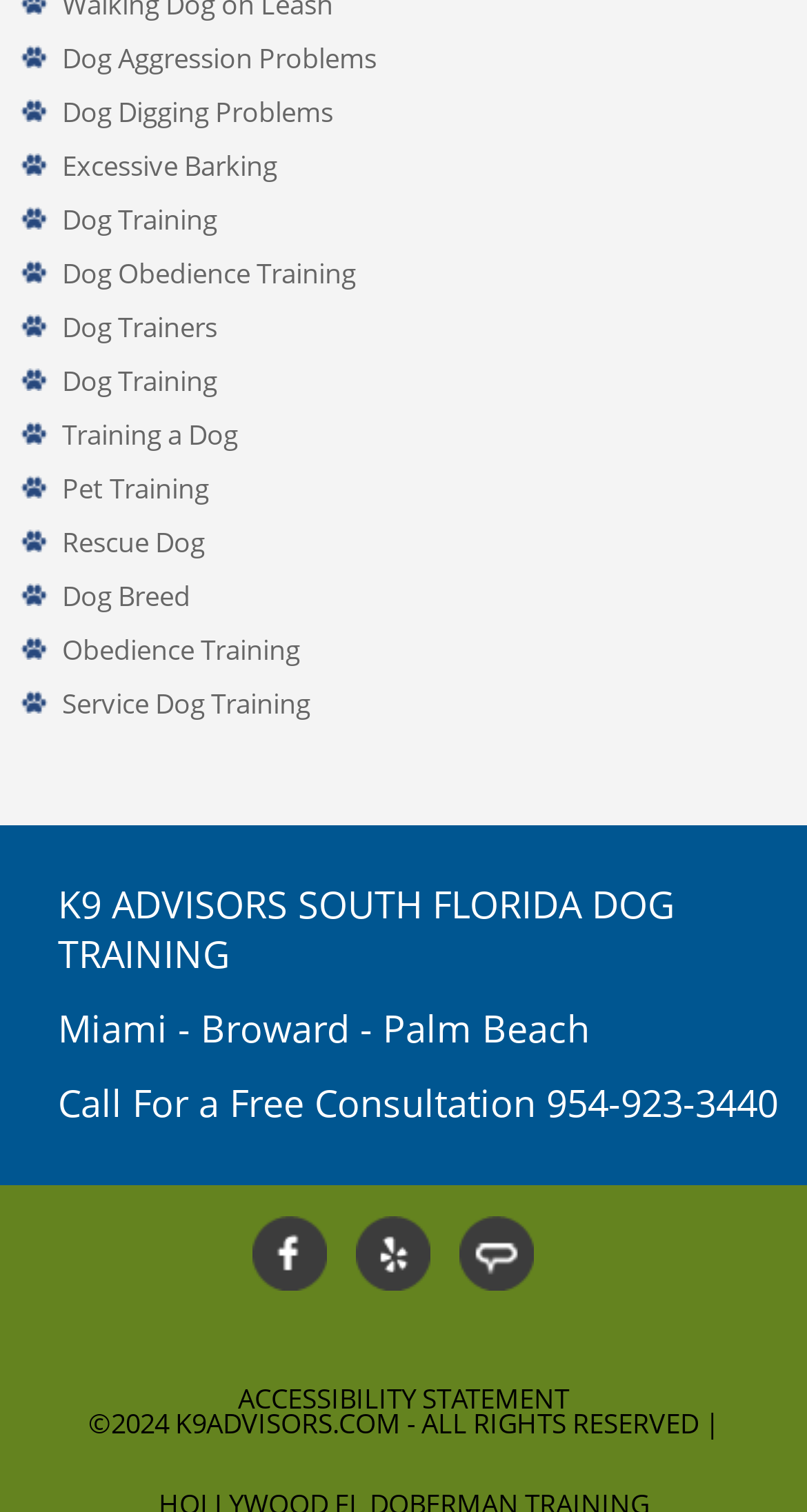What is the phone number for a free consultation?
Based on the image, answer the question with a single word or brief phrase.

954-923-3440